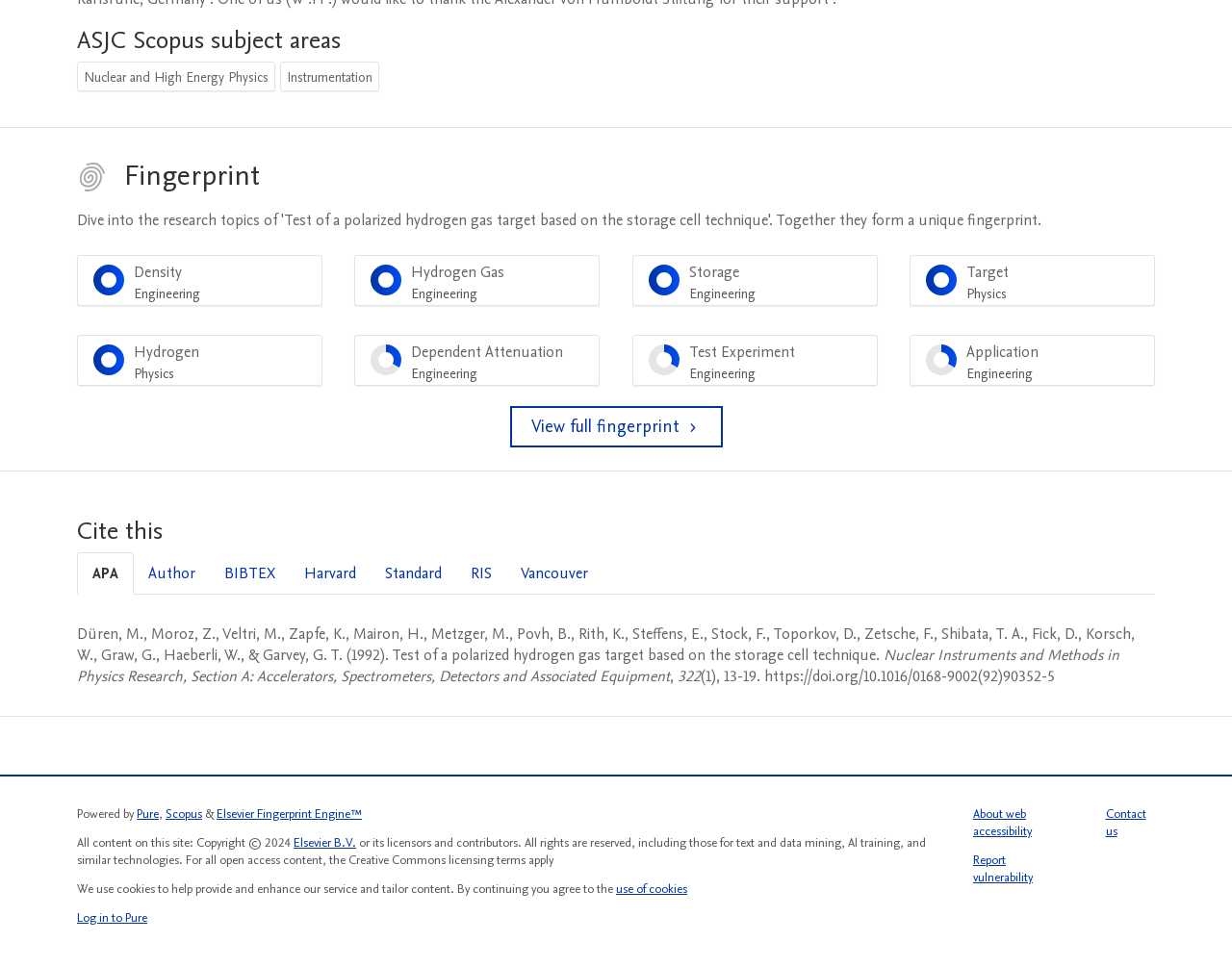Identify the bounding box coordinates of the clickable region to carry out the given instruction: "Cite this in APA style".

[0.062, 0.571, 0.109, 0.615]